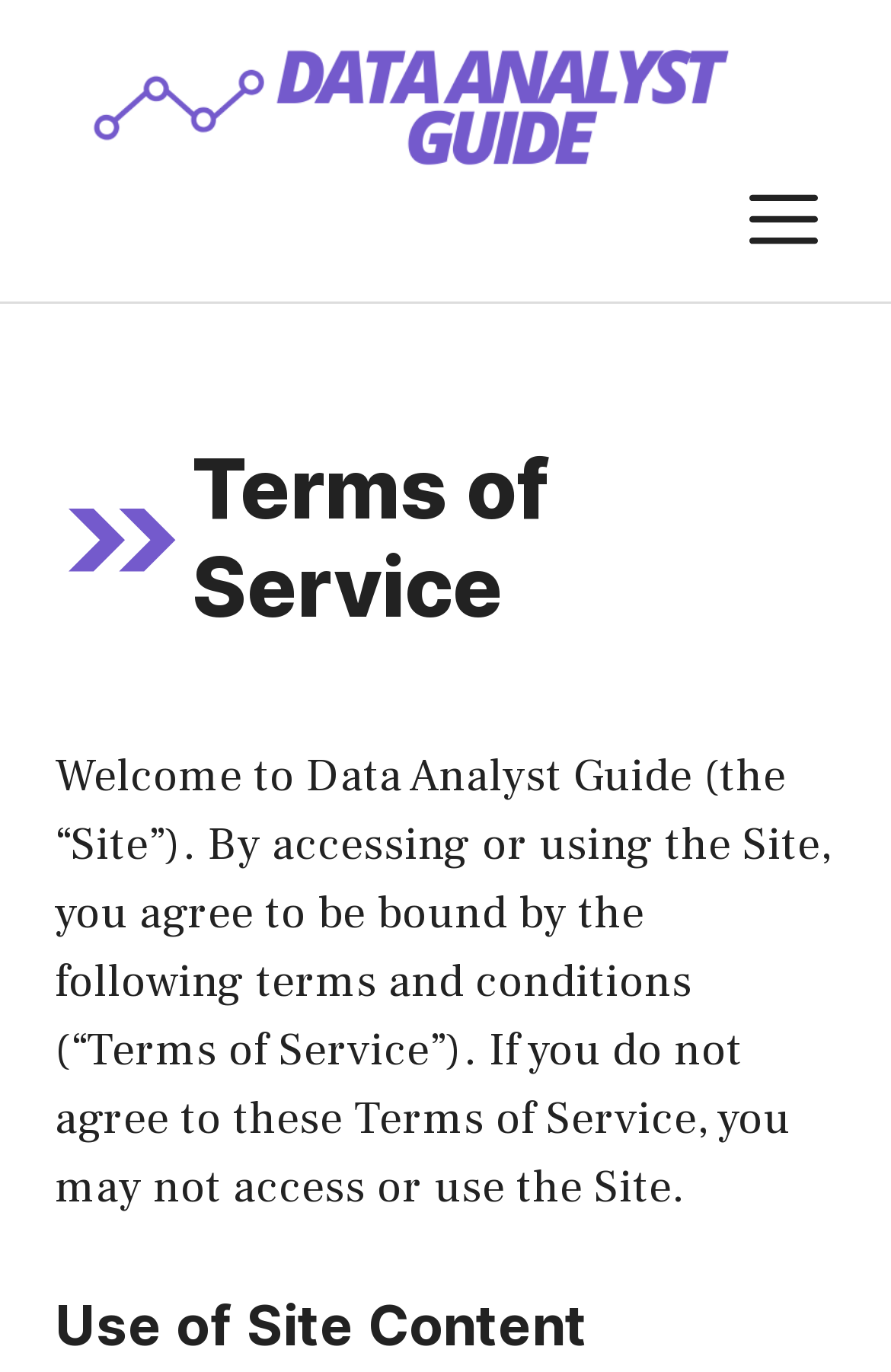What is the main topic of the webpage? Refer to the image and provide a one-word or short phrase answer.

Terms of Service